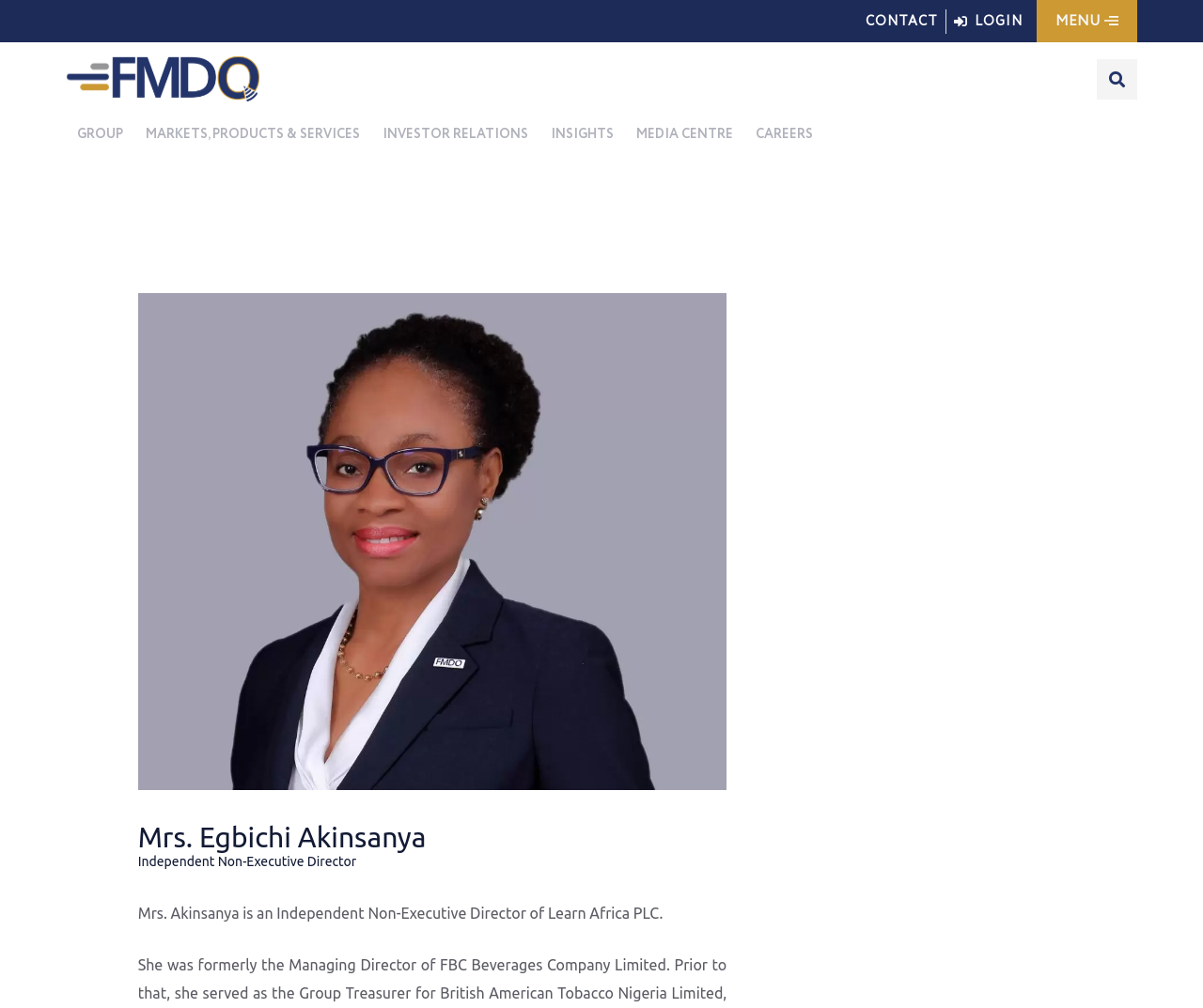How many main navigation links are there?
Based on the image, answer the question in a detailed manner.

I counted the number of main navigation links by looking at the generic elements with links, which are 'GROUP', 'MARKETS, PRODUCTS & SERVICES', 'INVESTOR RELATIONS', 'INSIGHTS', 'MEDIA CENTRE', and 'CAREERS'. There are 7 such links.